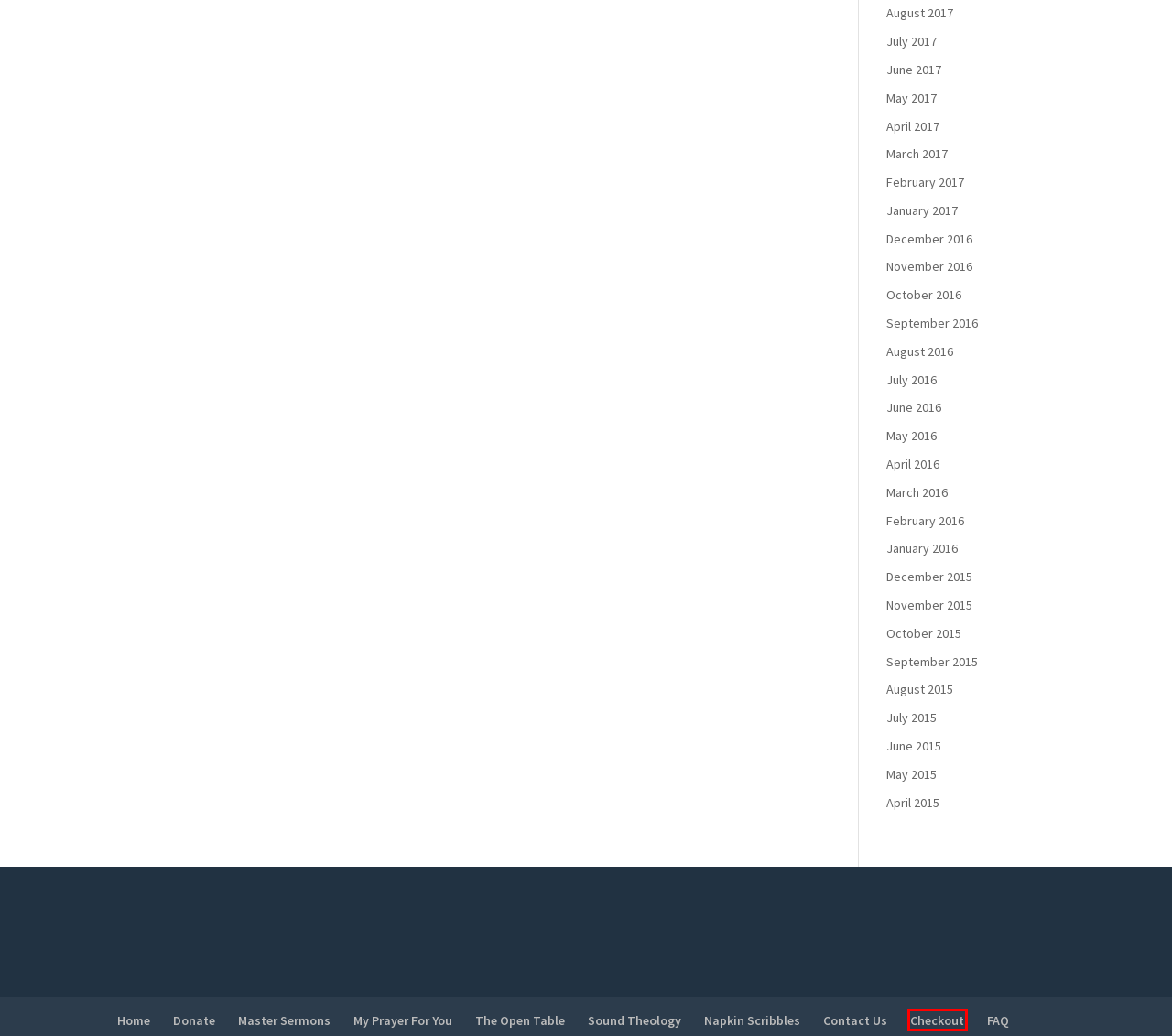You are presented with a screenshot of a webpage containing a red bounding box around an element. Determine which webpage description best describes the new webpage after clicking on the highlighted element. Here are the candidates:
A. Napkin Scribbles | Preach The Story
B. Master Sermons | Preach The Story
C. My Prayer For You | Preach The Story
D. Contact Us | Preach The Story
E. Sound Theology | Preach The Story
F. Cart | Preach The Story
G. FAQ | Preach The Story
H. The Open Table | Preach The Story

F